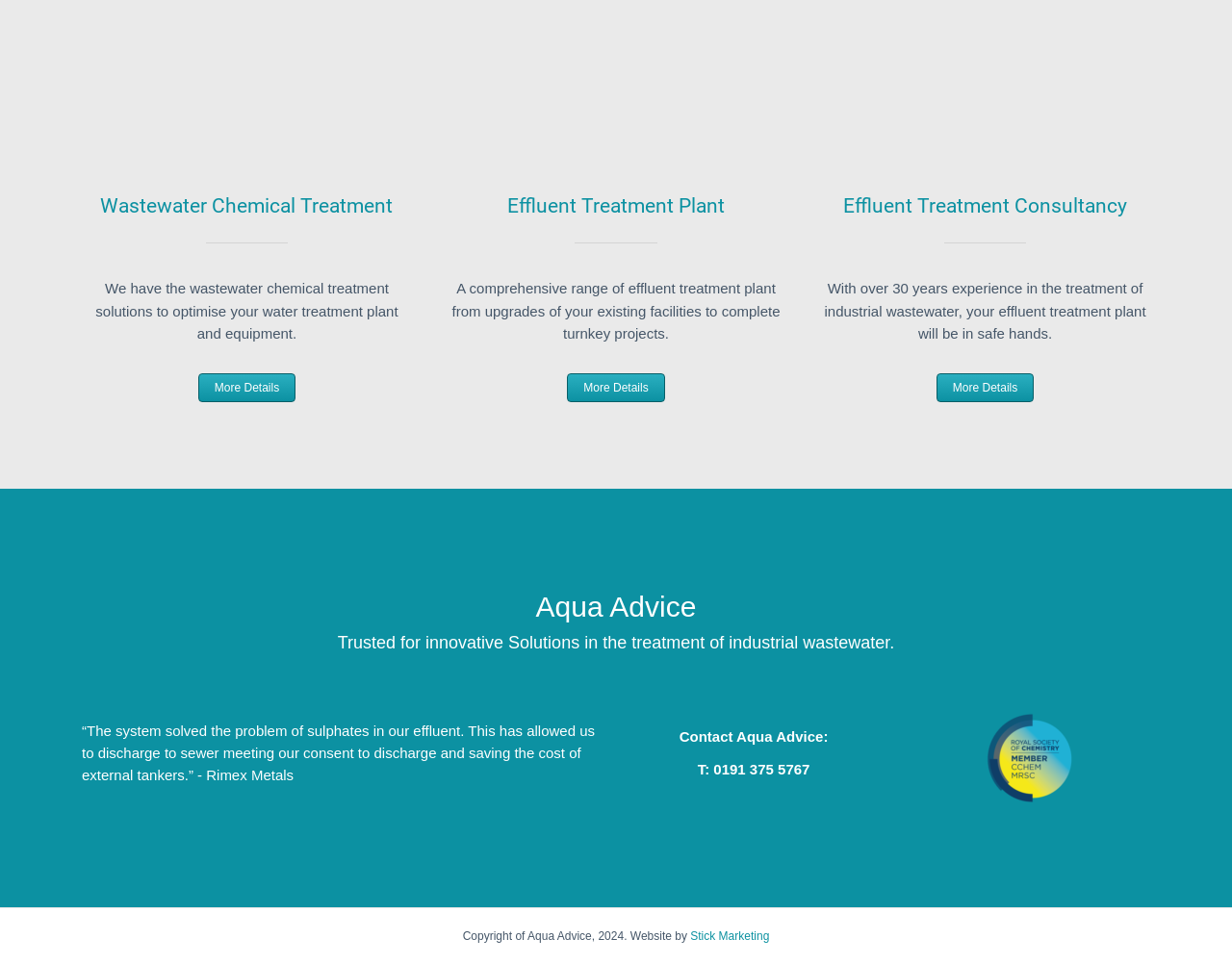Can you give a comprehensive explanation to the question given the content of the image?
What is the company name mentioned in the webpage?

The company name 'Aqua Advice' is mentioned in the webpage, specifically in the StaticText element with bounding box coordinates [0.435, 0.613, 0.565, 0.646]. This element is a part of the webpage's content and is not a heading or title.